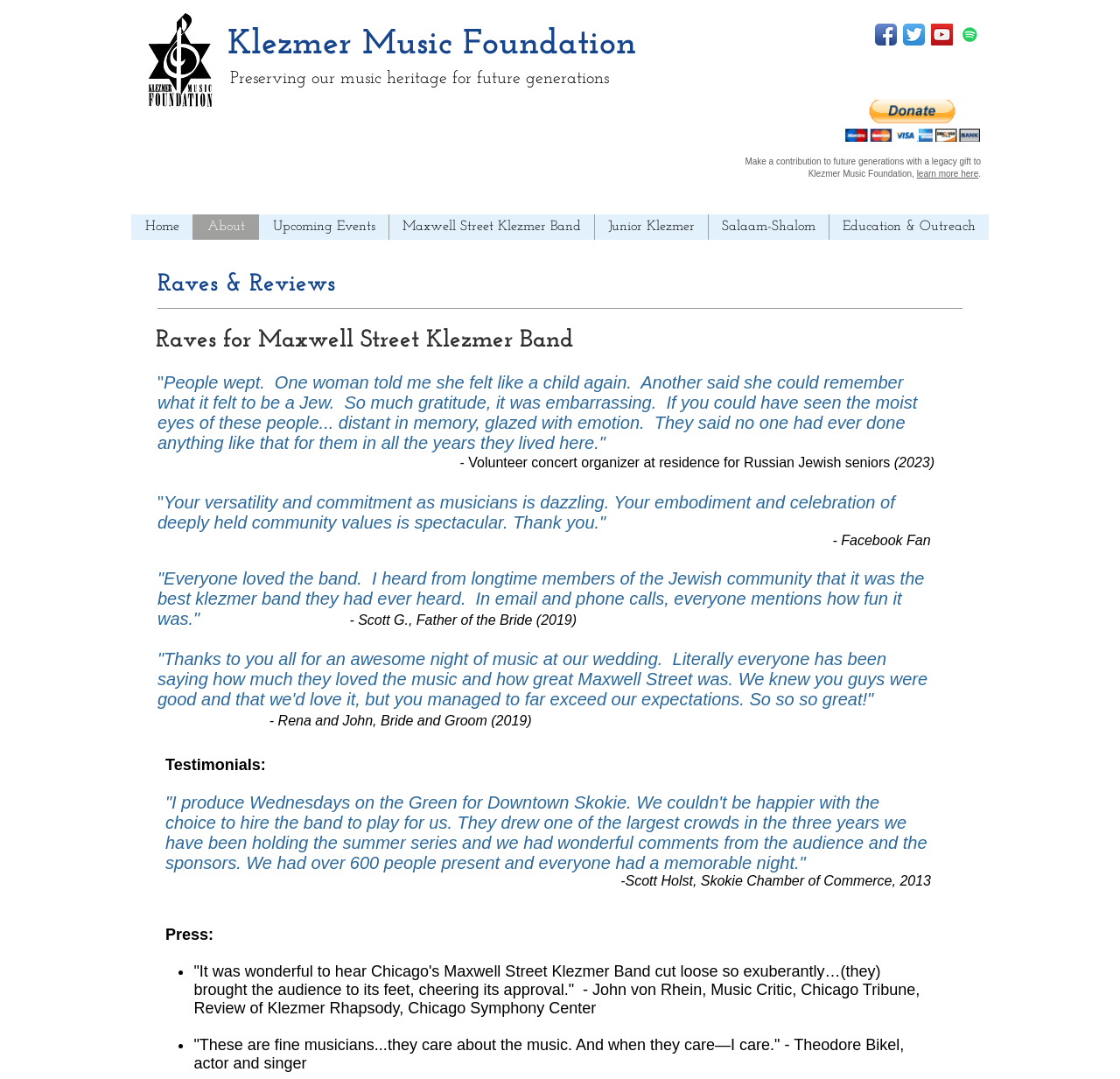Find and indicate the bounding box coordinates of the region you should select to follow the given instruction: "Visit the Home page".

[0.117, 0.199, 0.172, 0.222]